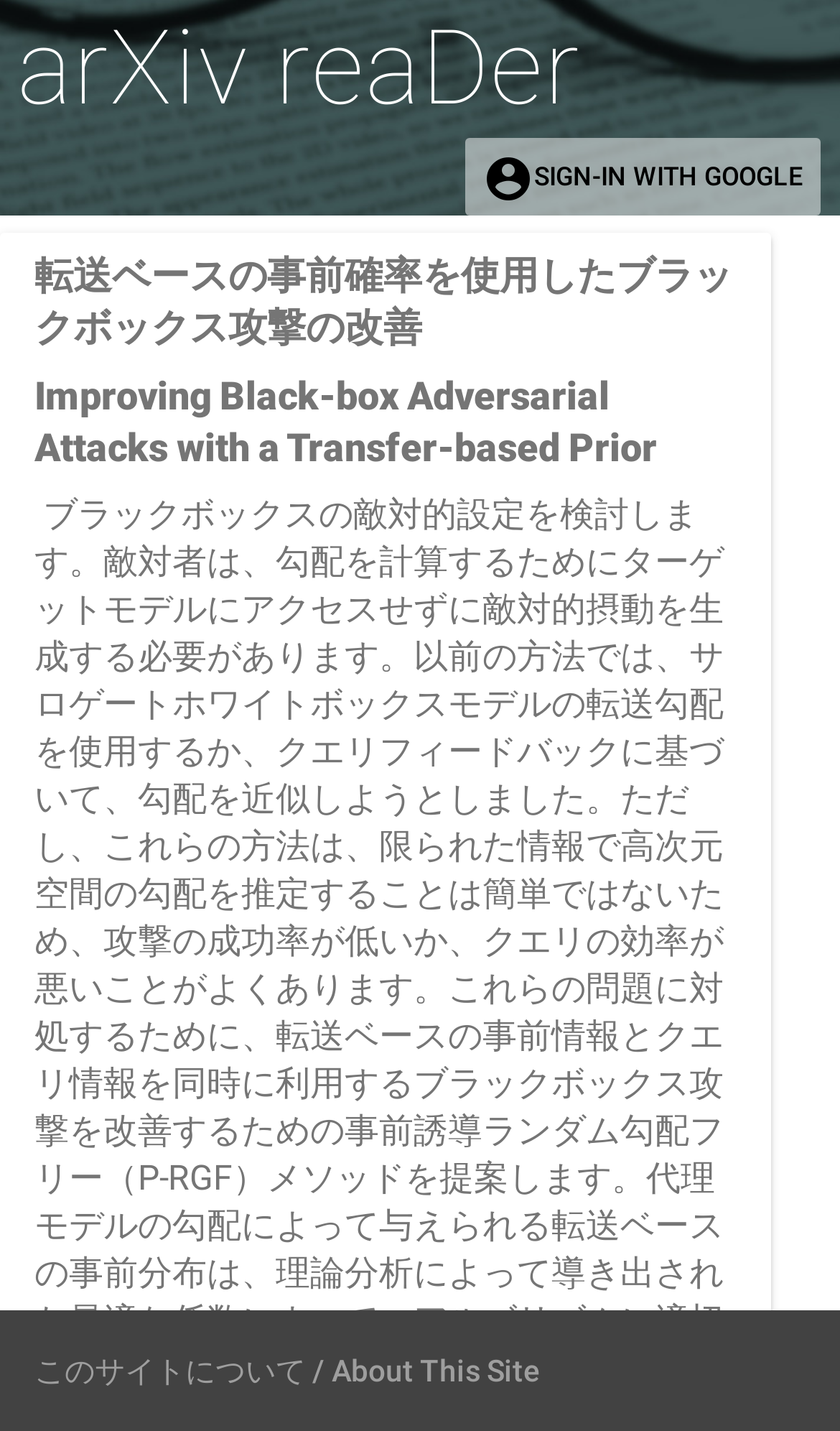What is the topic of the link at the bottom of the page?
Can you give a detailed and elaborate answer to the question?

The link at the bottom of the page has the text 'このサイトについて / About This Site'. This suggests that the link leads to a page that provides information about the webpage itself, such as its purpose, creators, or terms of use.